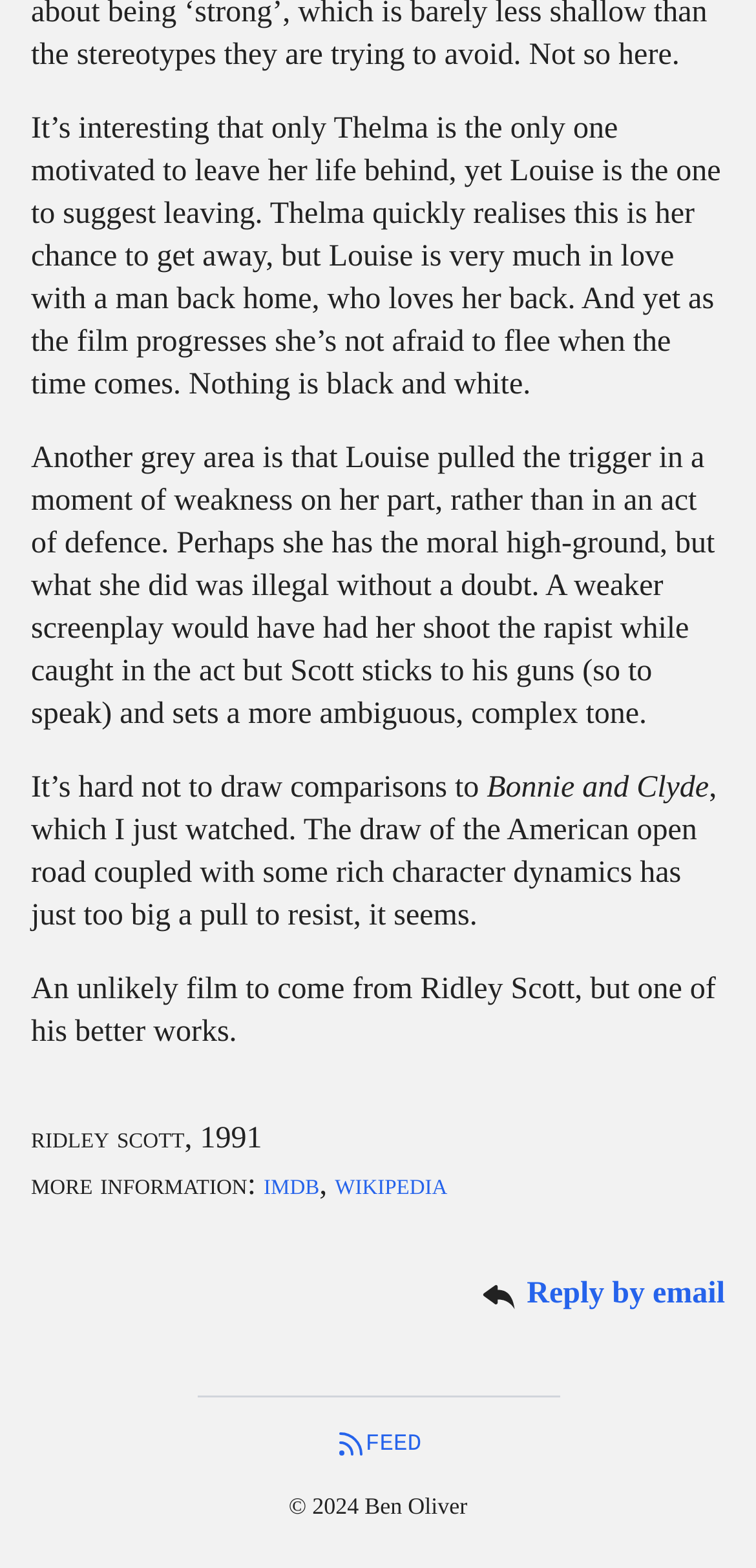Answer the question with a brief word or phrase:
What is the topic of the article?

Thelma and Louise